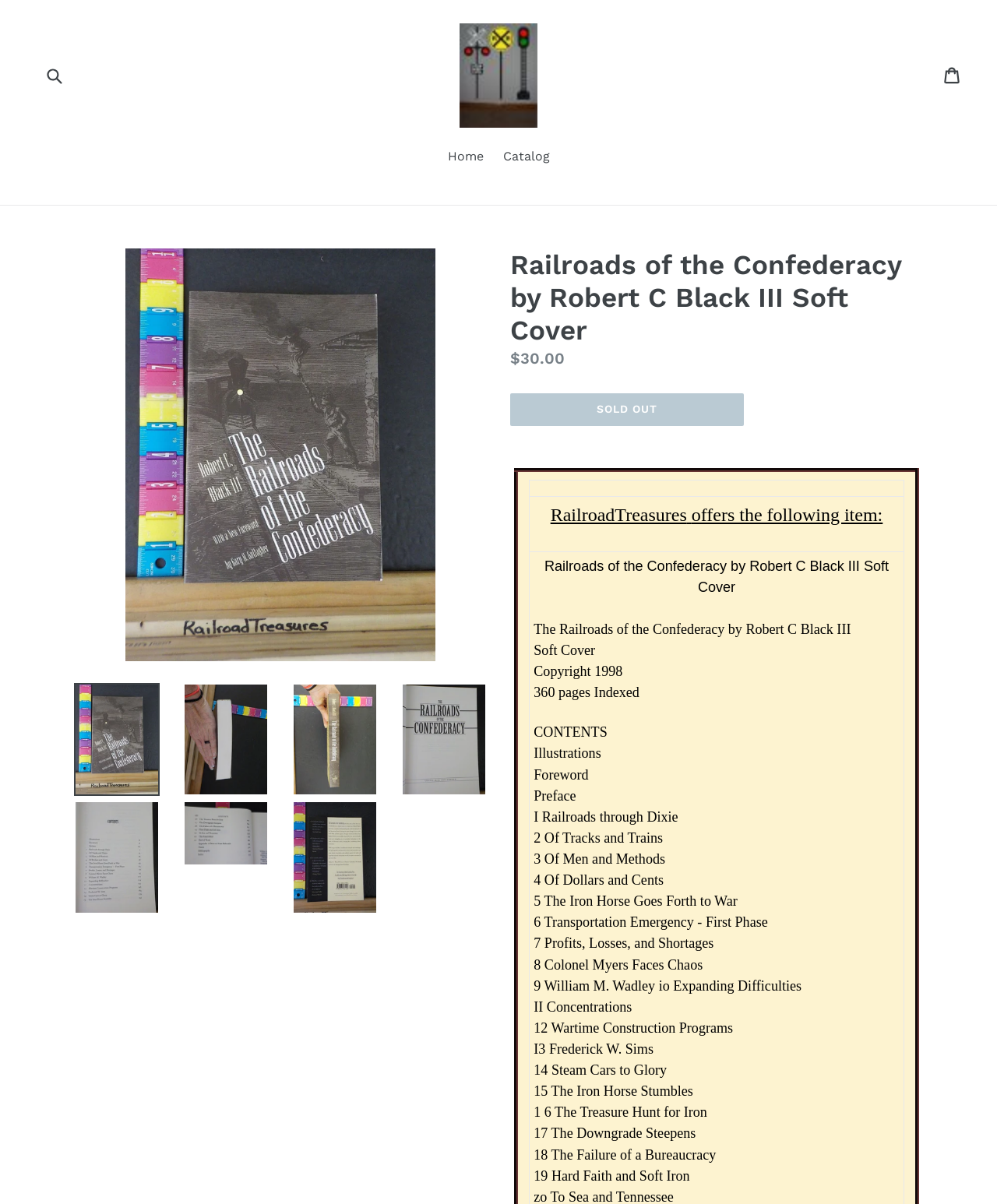Find the bounding box coordinates of the area that needs to be clicked in order to achieve the following instruction: "View cart". The coordinates should be specified as four float numbers between 0 and 1, i.e., [left, top, right, bottom].

[0.947, 0.048, 0.965, 0.078]